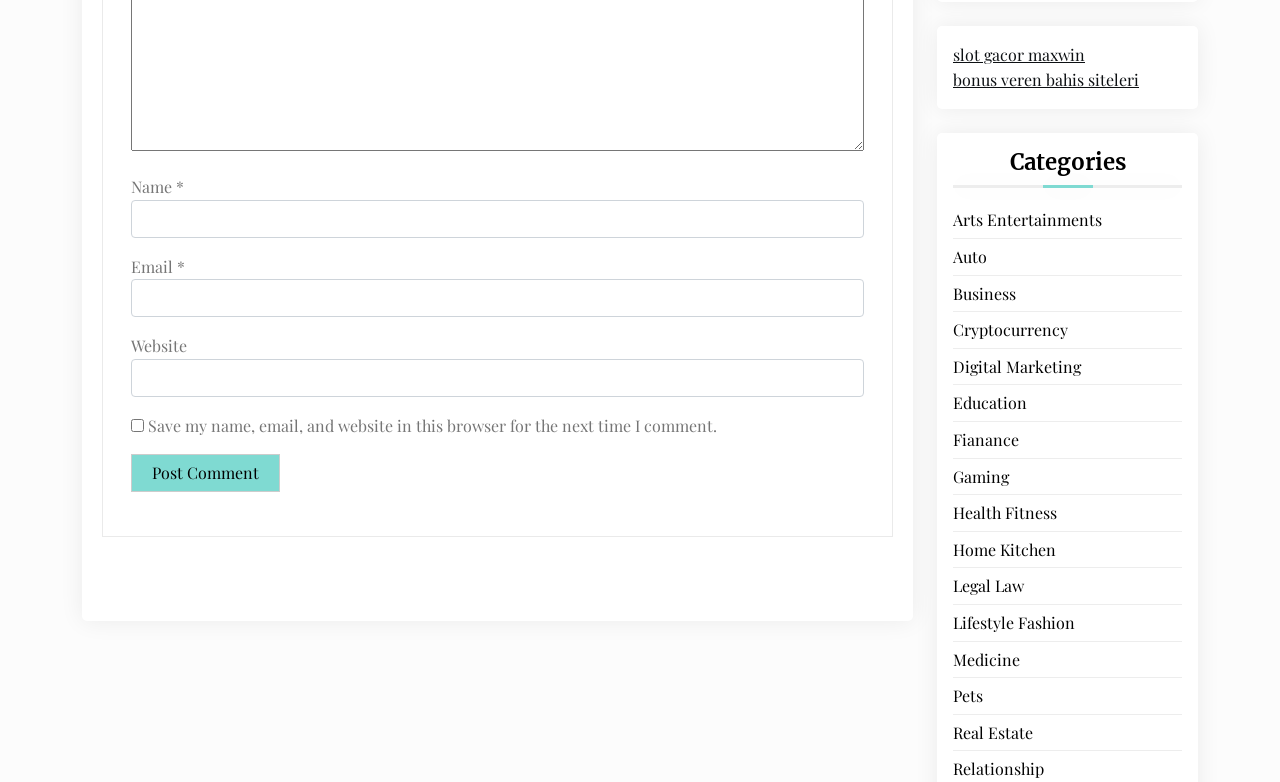Please answer the following question using a single word or phrase: What is the text of the button below the 'Website' textbox?

Post Comment